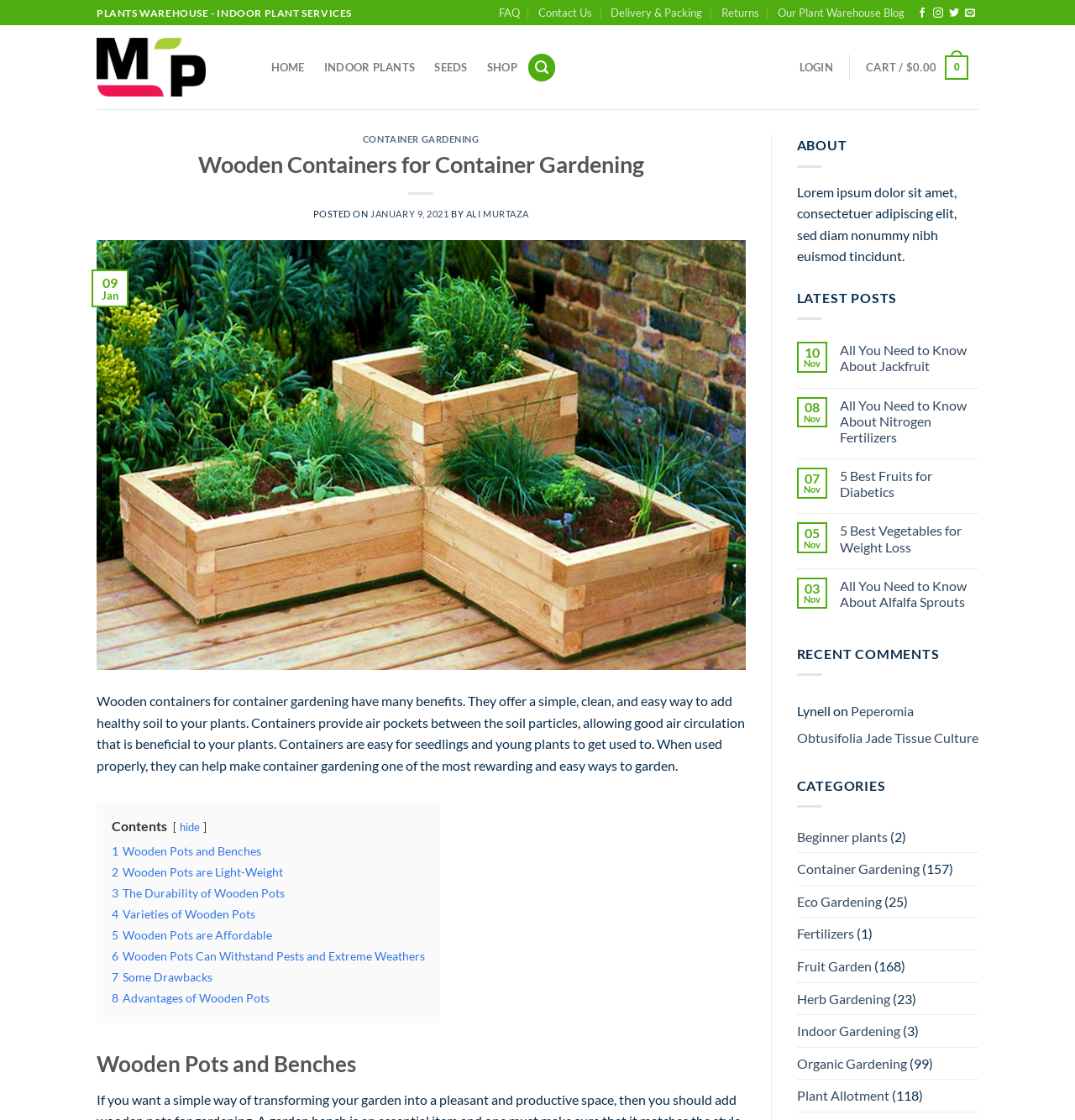Determine the bounding box of the UI component based on this description: "Delivery & Packing". The bounding box coordinates should be four float values between 0 and 1, i.e., [left, top, right, bottom].

[0.568, 0.0, 0.653, 0.023]